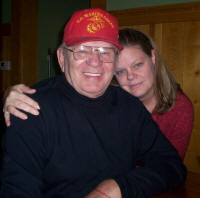Give a comprehensive caption that covers the entire image content.

The image features Robert Katelhut Sr. smiling warmly while seated, wearing a red cap adorned with insignia from the United States Marine Corps, symbolizing his military service. He is embraced by his granddaughter, who is leaning affectionately against him, highlighting a precious family moment. The background shows wooden paneling, suggesting a cozy setting. This image captures the close bond between them, reflecting family love during a gathering. The caption accompanying the photo invites viewers to click for a larger view, emphasizing its significance as a cherished memory.